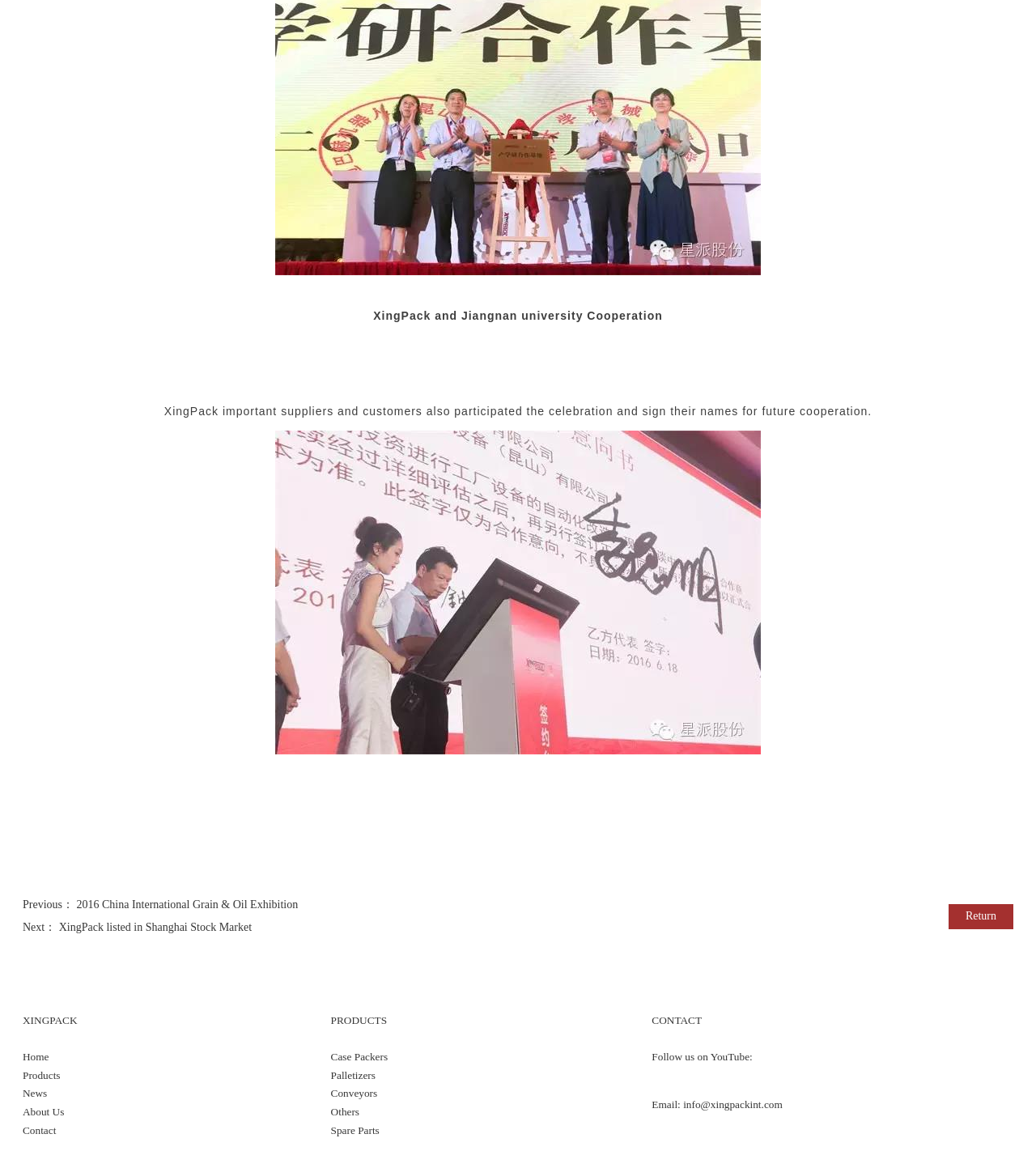Please specify the bounding box coordinates of the clickable region to carry out the following instruction: "View '2016 China International Grain & Oil Exhibition'". The coordinates should be four float numbers between 0 and 1, in the format [left, top, right, bottom].

[0.074, 0.769, 0.288, 0.78]